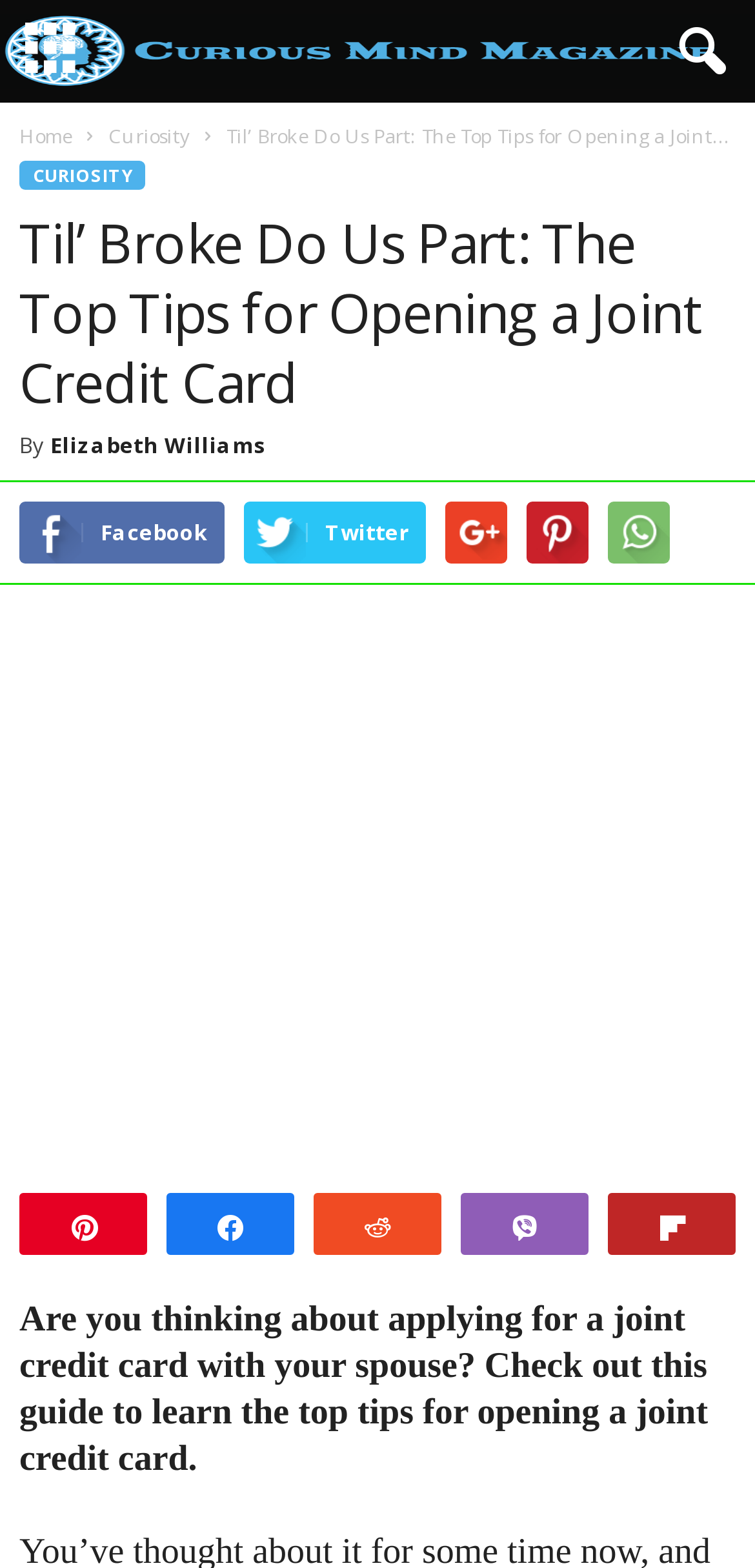Answer with a single word or phrase: 
What is the purpose of the article?

To provide a guide